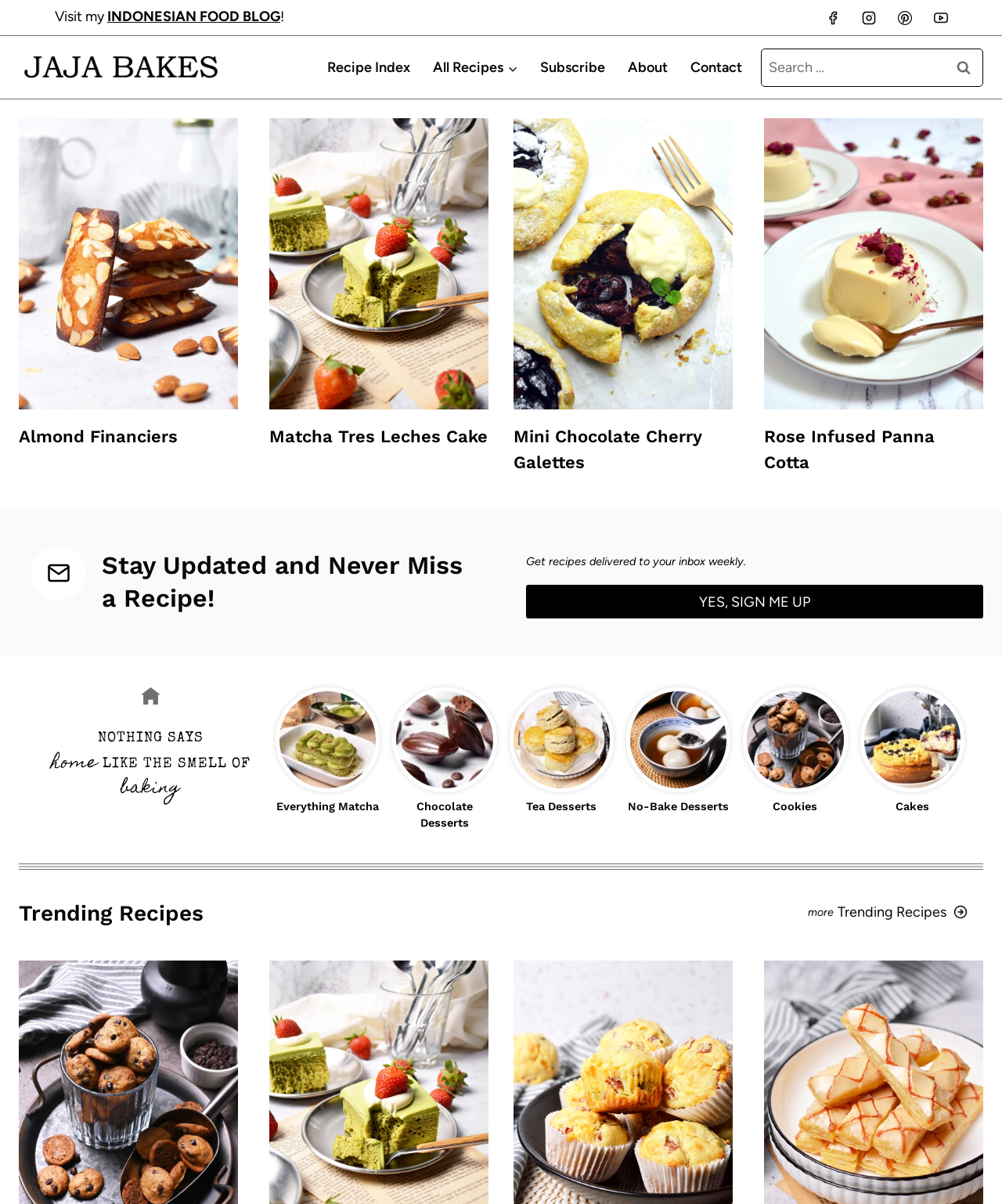Elaborate on the information and visuals displayed on the webpage.

This webpage is a personal blog called "Jaja Bakes" where the author, Jaja, shares recipes and stories about baking and cooking. At the top of the page, there is a navigation menu with links to "Recipe Index", "All Recipes", "Subscribe", "About", and "Contact". Below the navigation menu, there is a search bar where users can search for specific recipes.

The main content of the page is divided into several sections. The first section features four articles with images and headings, each showcasing a different recipe. The recipes include almond financiers, matcha tres leches cake, cherry galettes, and rose infused panna cotta. Each article has a link to the full recipe.

Below the articles, there is a section with a heading "Stay Updated and Never Miss a Recipe!" where users can sign up to receive recipes via email. This section also includes a brief description of the blog and its focus on baking and cooking.

The next section features a series of images with headings, each highlighting a specific type of dessert, such as matcha, chocolate, tea, no-bake, and cookies. Each image has a link to a related recipe.

Throughout the page, there are also social media links to Facebook, Instagram, Pinterest, and YouTube, allowing users to connect with Jaja on various platforms.